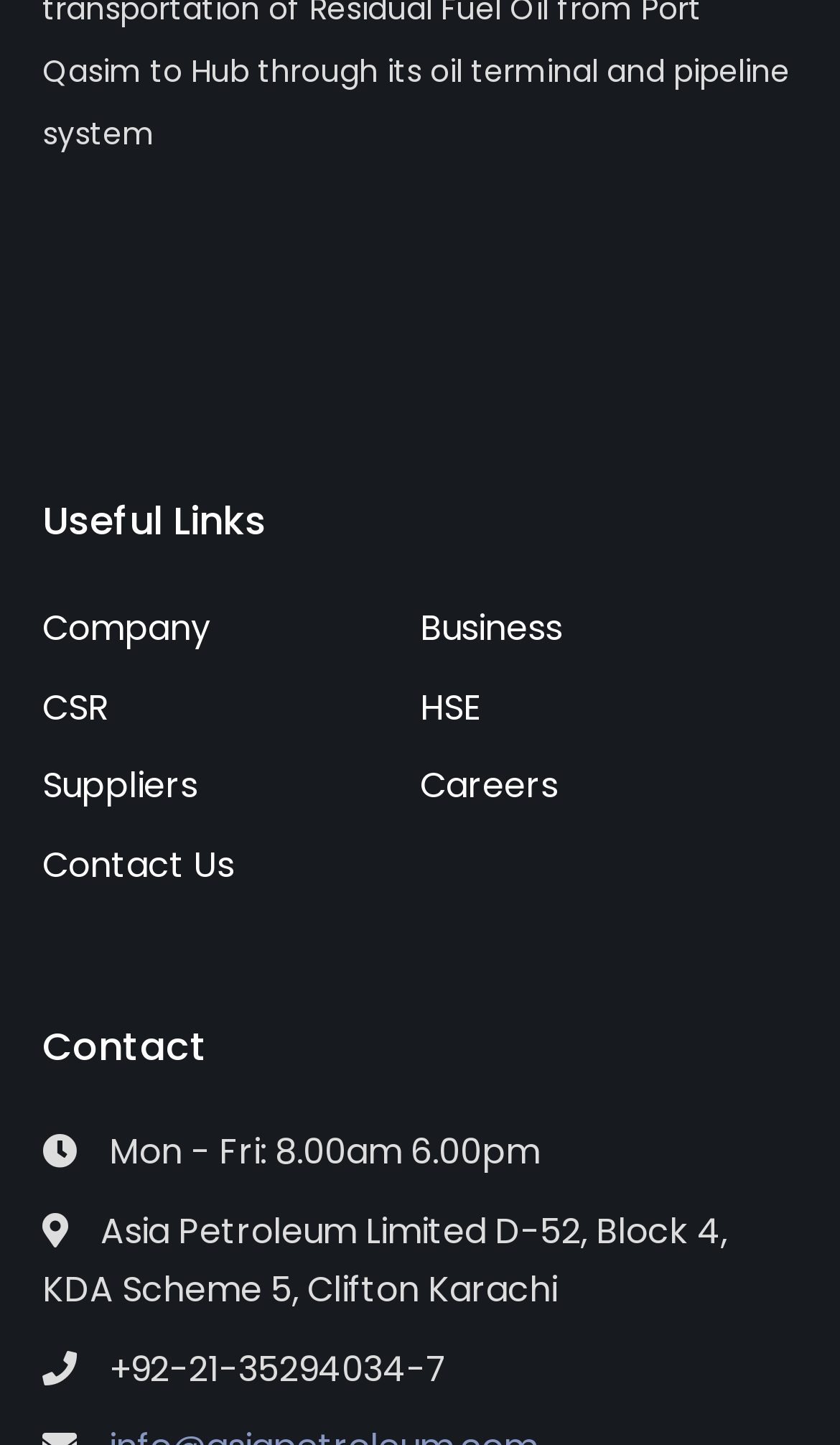Given the description of the UI element: "Business", predict the bounding box coordinates in the form of [left, top, right, bottom], with each value being a float between 0 and 1.

[0.5, 0.416, 0.669, 0.456]